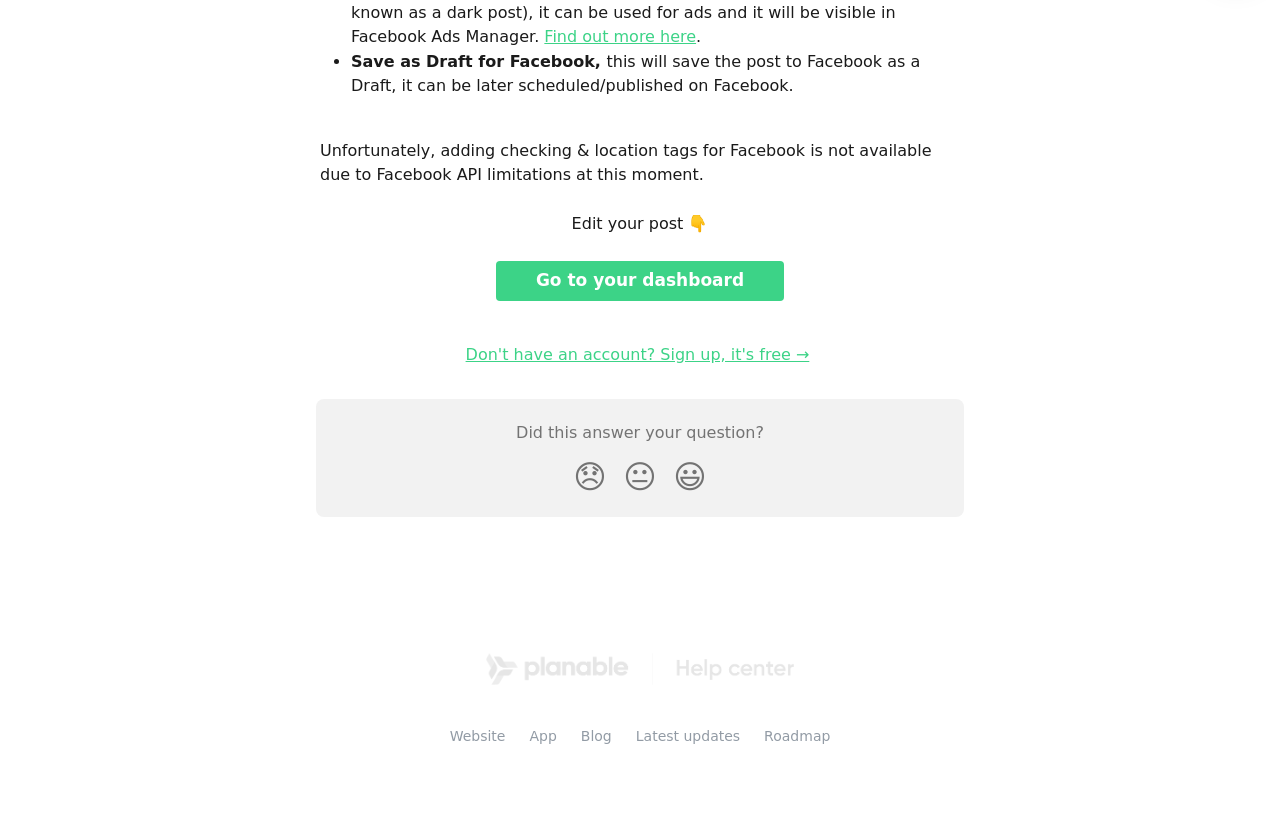Please answer the following question using a single word or phrase: 
What is the purpose of saving as a draft on Facebook?

To schedule or publish later